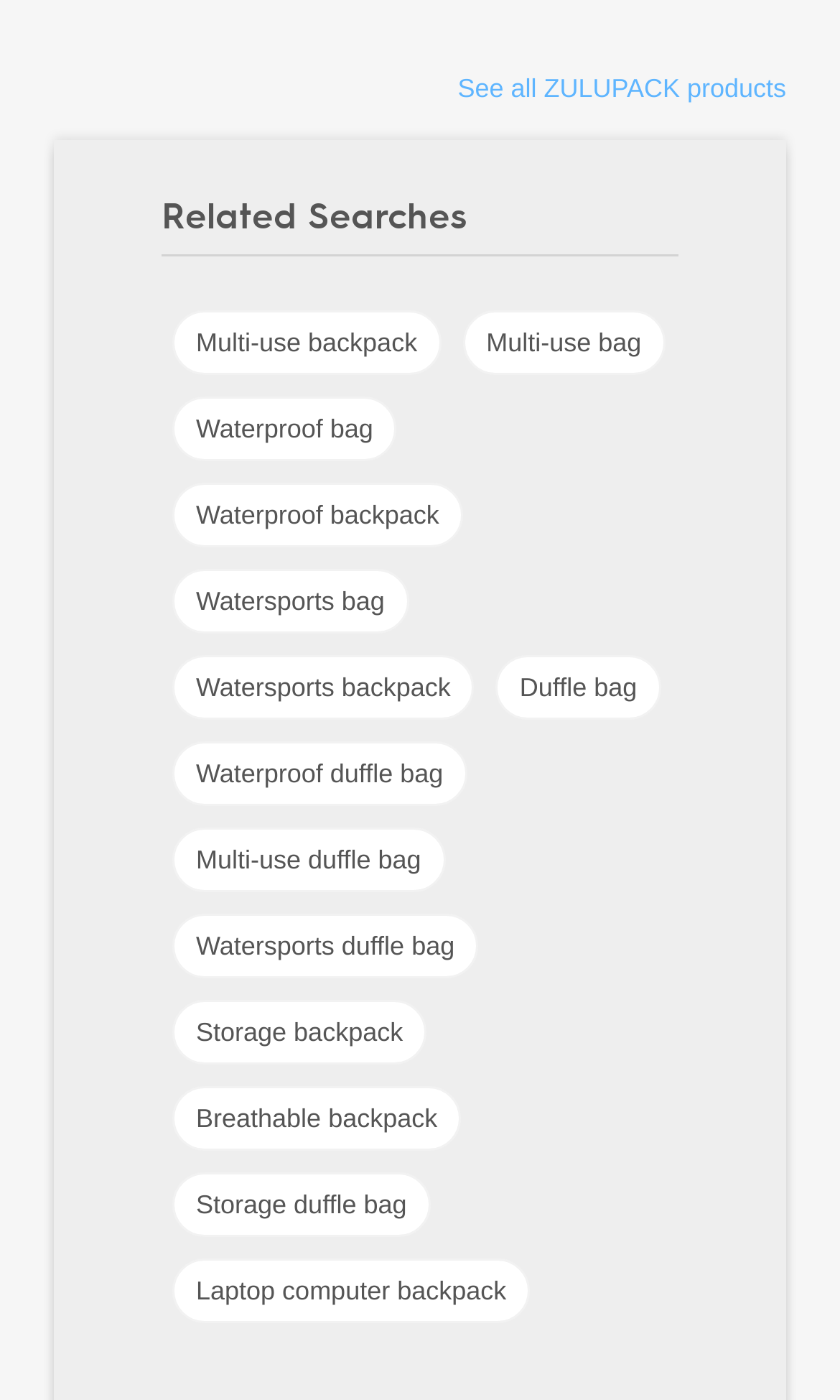Please indicate the bounding box coordinates of the element's region to be clicked to achieve the instruction: "Learn about Storage backpack". Provide the coordinates as four float numbers between 0 and 1, i.e., [left, top, right, bottom].

[0.205, 0.715, 0.508, 0.761]